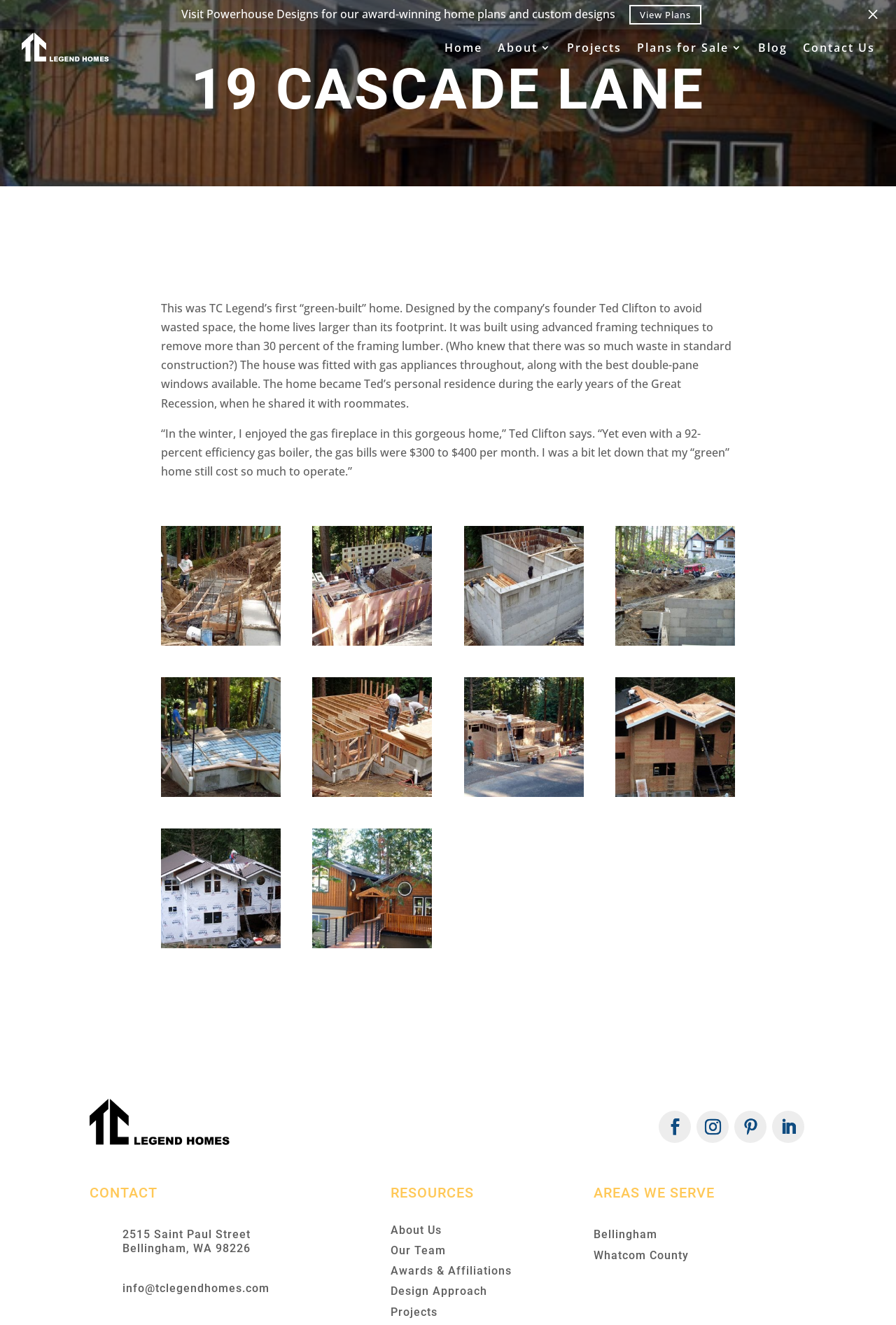Can you specify the bounding box coordinates of the area that needs to be clicked to fulfill the following instruction: "Visit Home page"?

[0.496, 0.016, 0.538, 0.056]